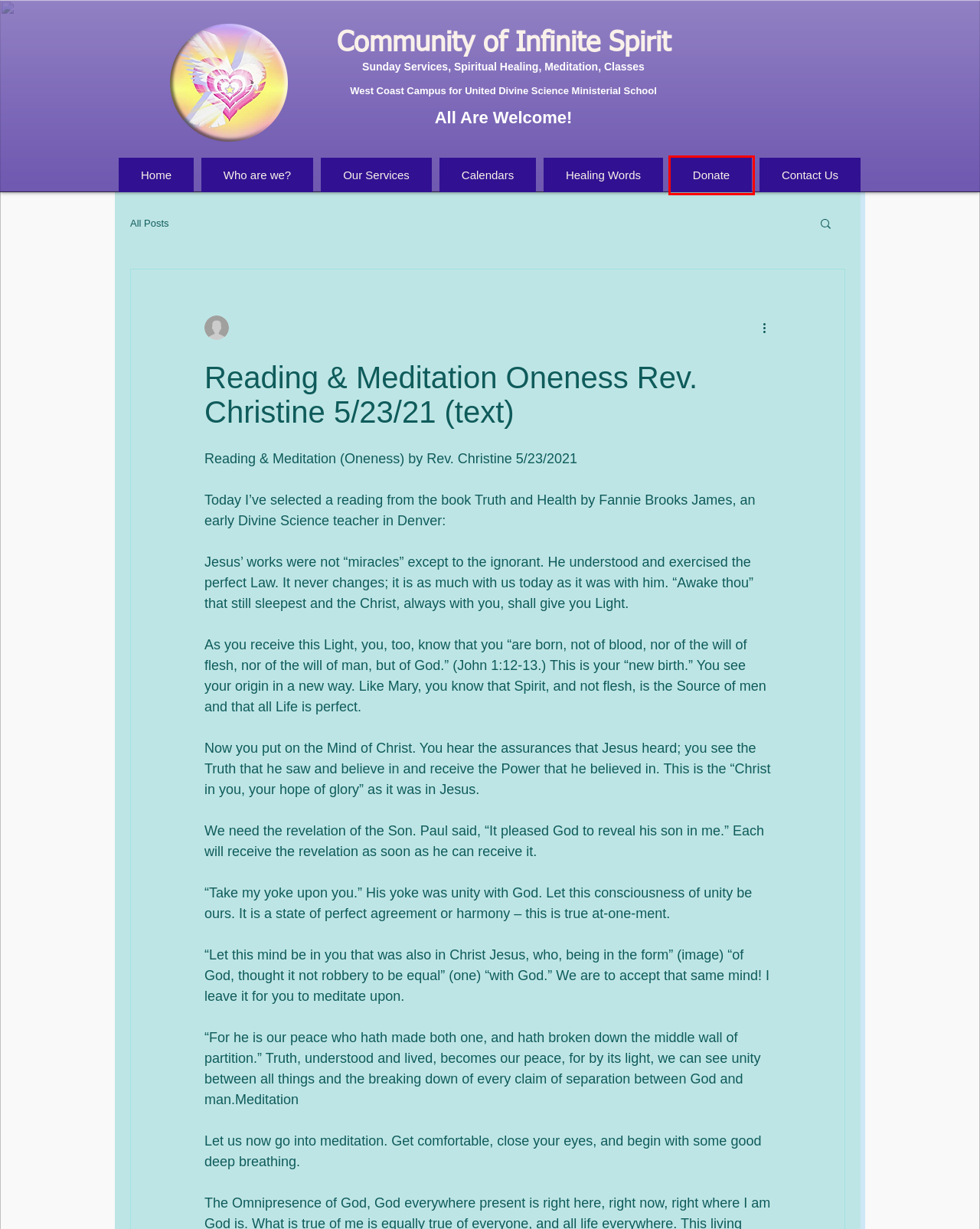Please examine the screenshot provided, which contains a red bounding box around a UI element. Select the webpage description that most accurately describes the new page displayed after clicking the highlighted element. Here are the candidates:
A. Community of Infinite Spirit | Divine Science | California
B. Contact Us - Community of Infinite Spirit
C. Communit of Infinite Spirit | Divine Science | California
D. Healing Words | Community of Infinite Spirit | Divine Science
E. Services | Community of Infinite Spirit | Divine Science Church
F. Healing Words | Community of Infinite Spirit | United States
G. Calendar | Community of Infinite Spirit | California
H. Giving Support | Community of Infinite Spirit | Divine Science

H